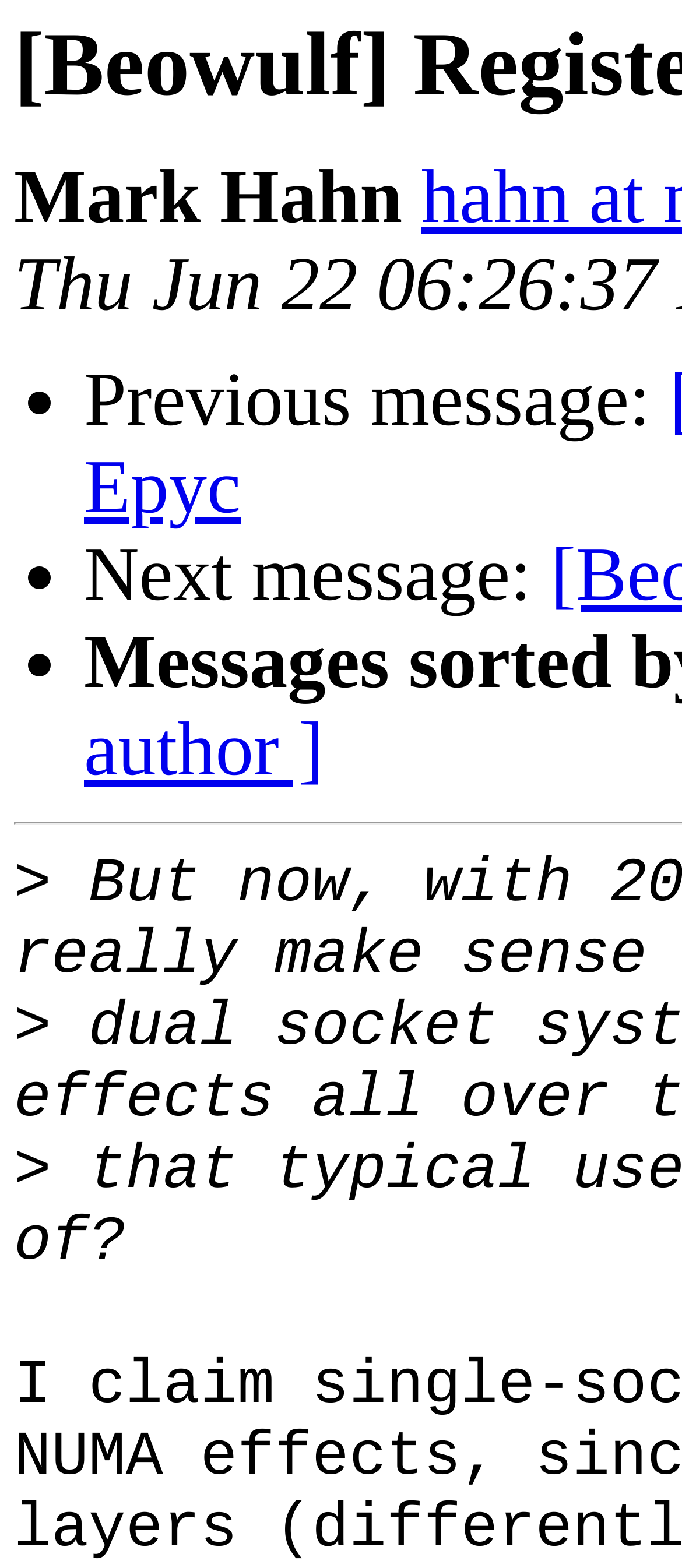Please provide a comprehensive response to the question below by analyzing the image: 
What is the symbol before 'Previous message'?

The symbol before 'Previous message' is a ListMarker element with the text '•' at coordinates [0.038, 0.228, 0.077, 0.284].